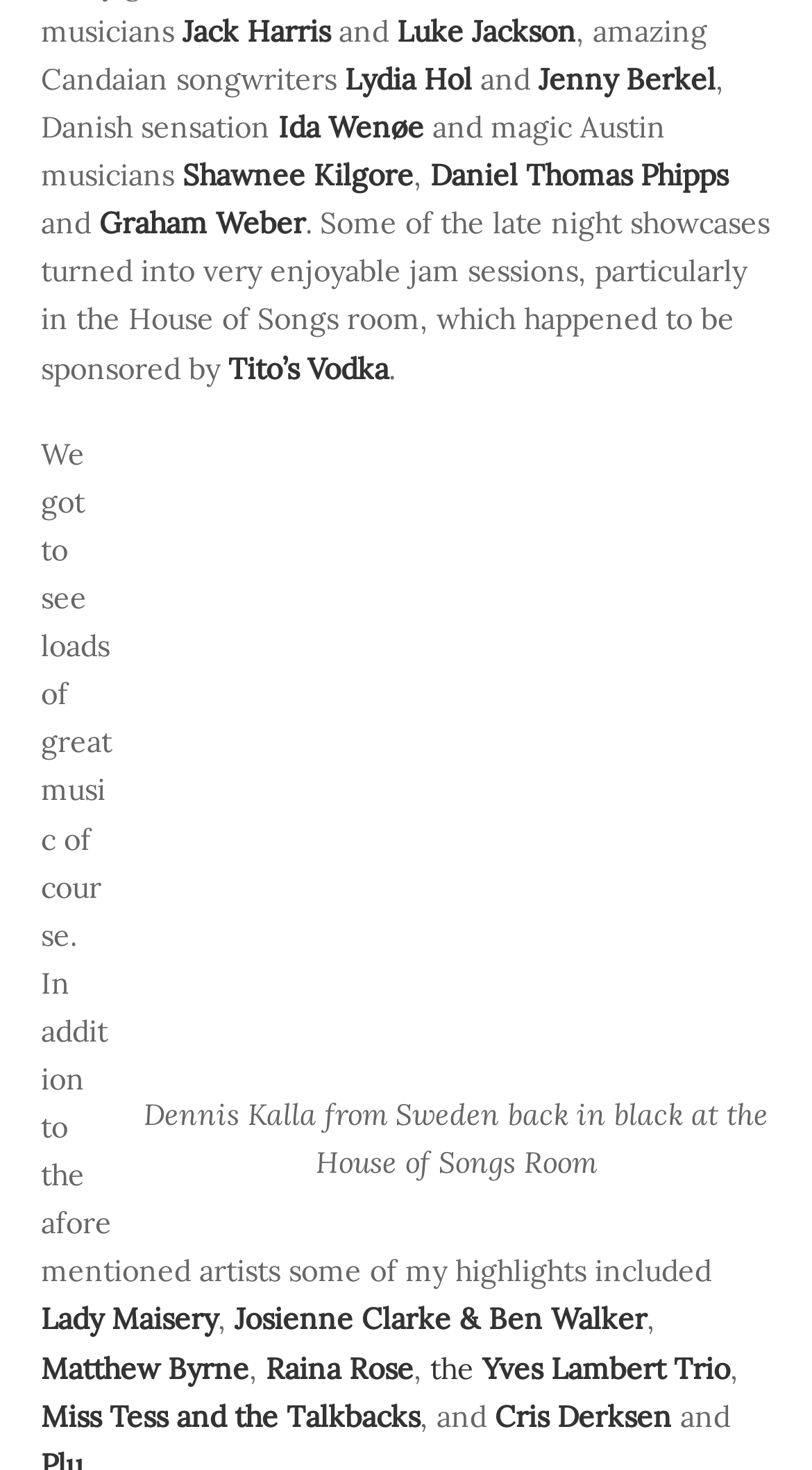Can you identify the bounding box coordinates of the clickable region needed to carry out this instruction: 'Click on Jack Harris' link'? The coordinates should be four float numbers within the range of 0 to 1, stated as [left, top, right, bottom].

[0.224, 0.008, 0.406, 0.034]